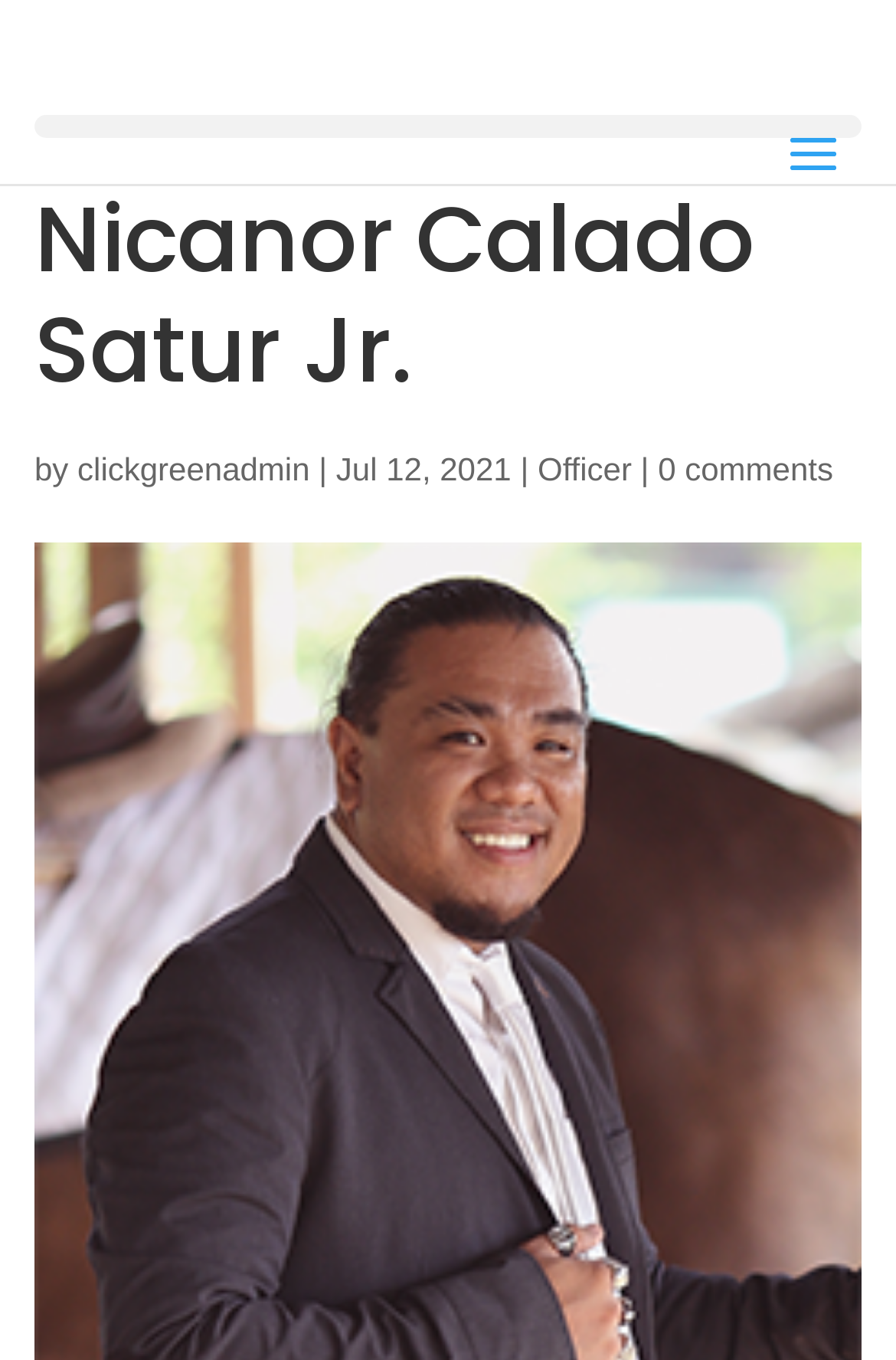Locate and extract the text of the main heading on the webpage.

Nicanor Calado Satur Jr.